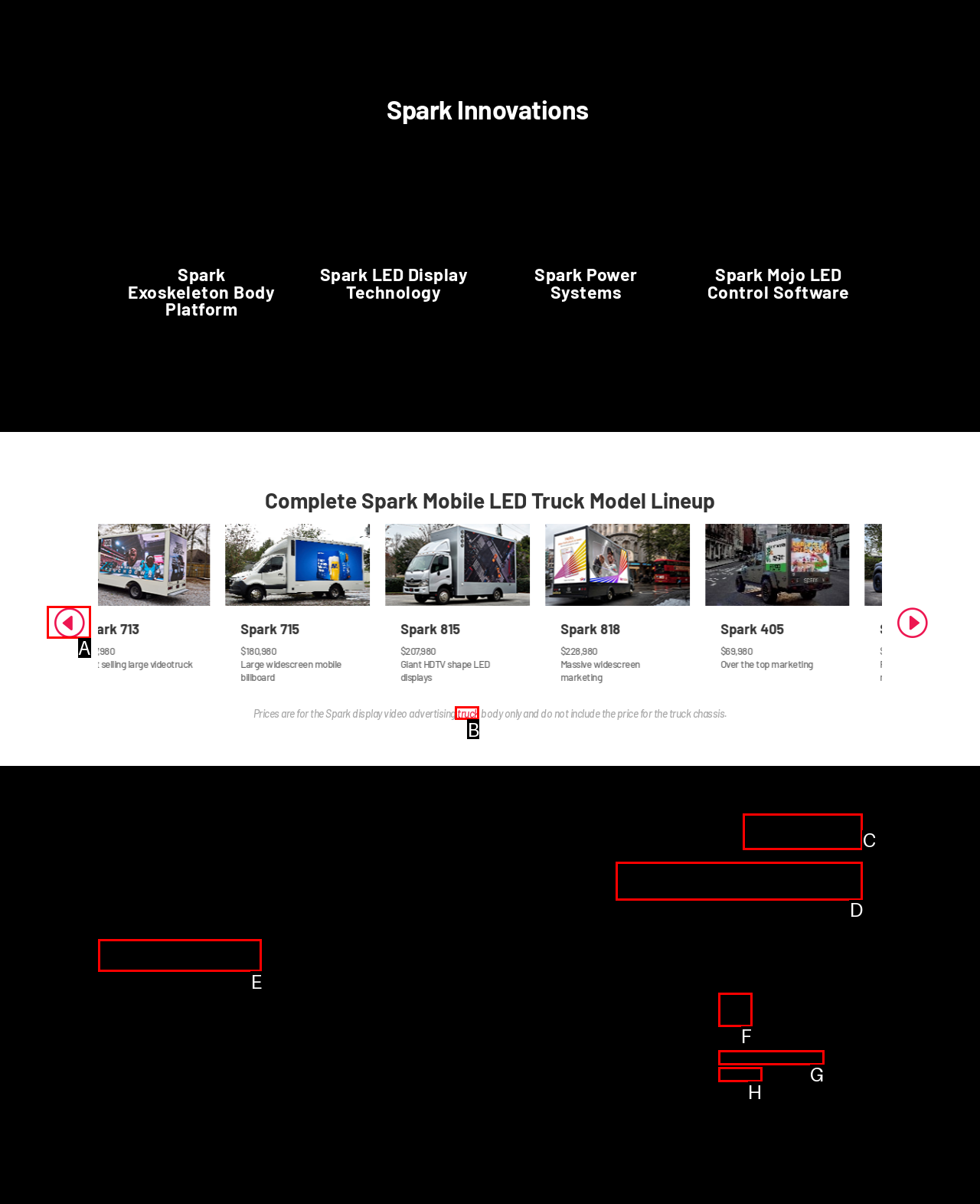Which option should be clicked to execute the task: Click the 'About Spark' link?
Reply with the letter of the chosen option.

E